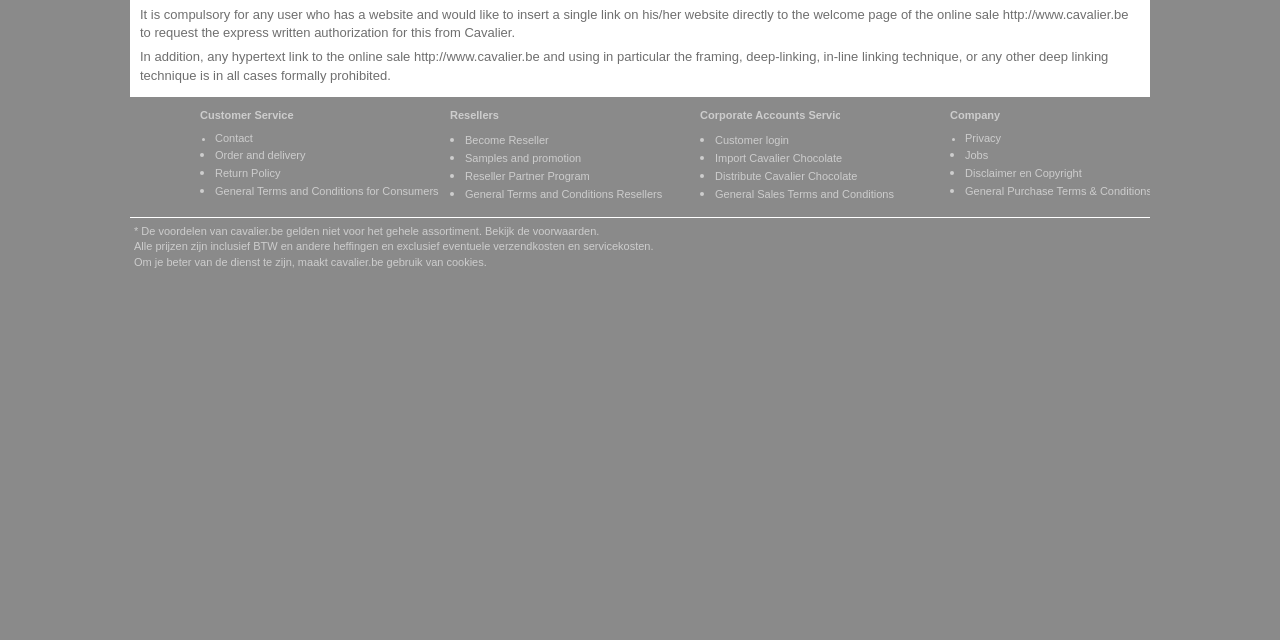Find and provide the bounding box coordinates for the UI element described here: "ORDER NOW". The coordinates should be given as four float numbers between 0 and 1: [left, top, right, bottom].

None